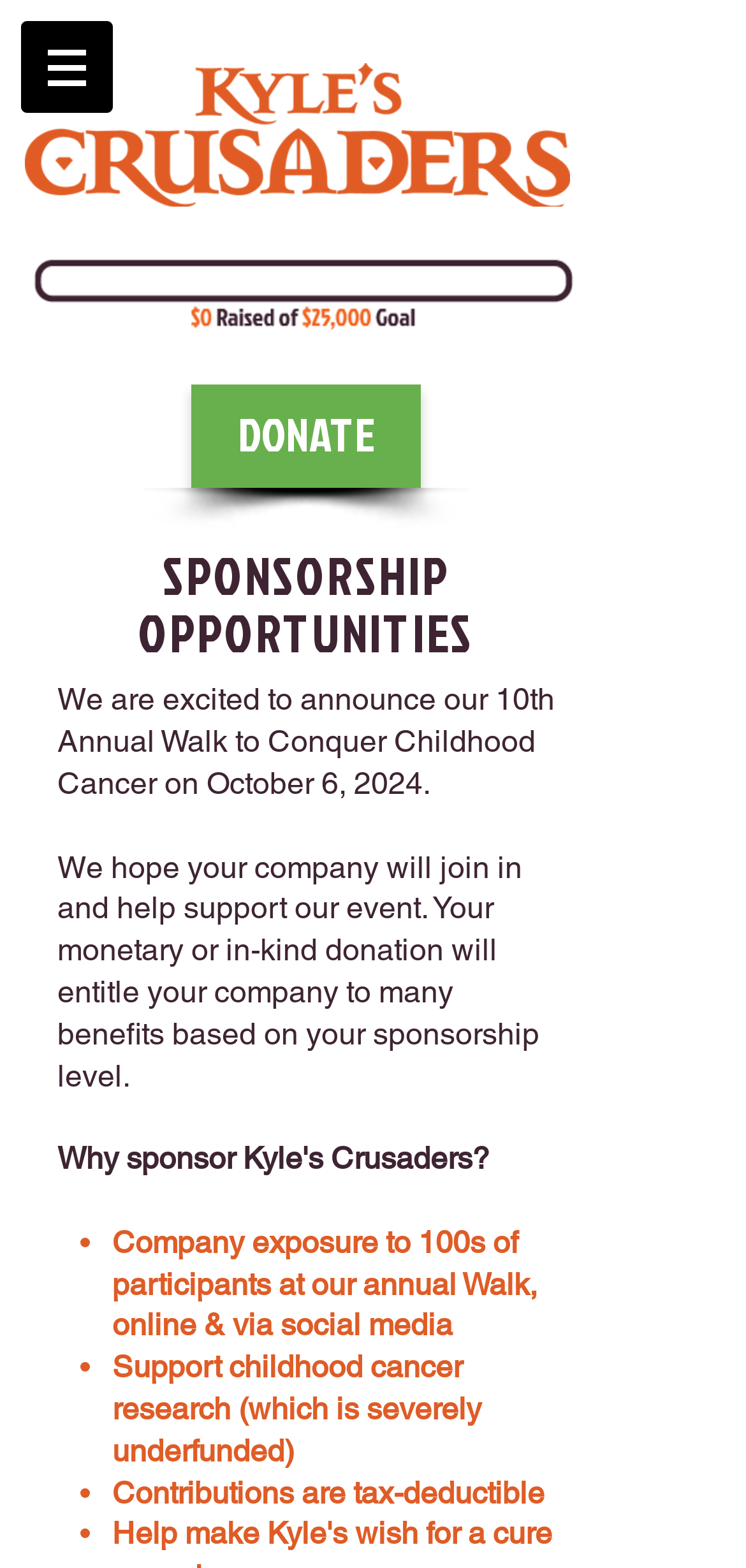Extract the bounding box coordinates for the UI element described by the text: "DONATE". The coordinates should be in the form of [left, top, right, bottom] with values between 0 and 1.

[0.256, 0.245, 0.564, 0.311]